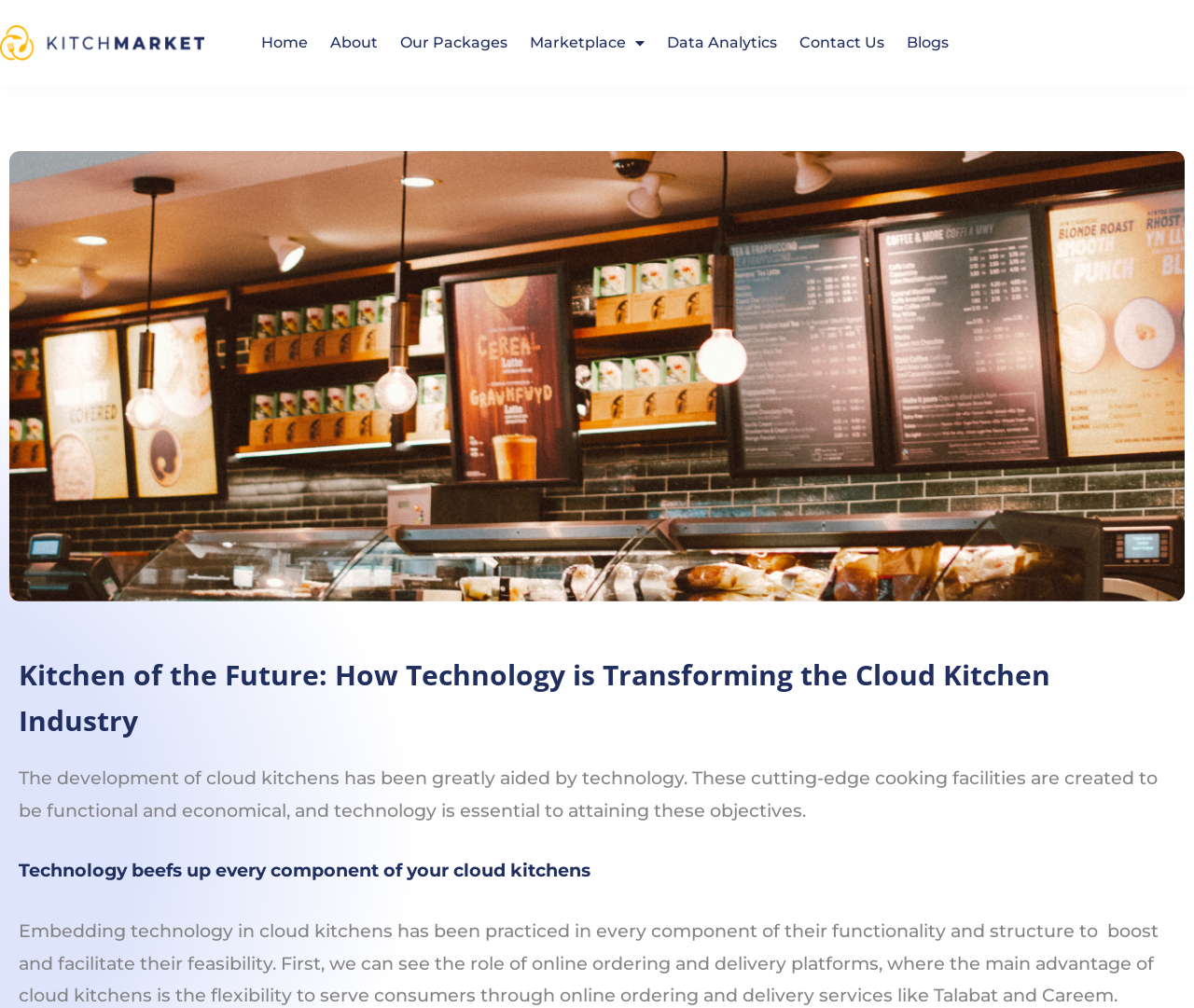What is the main topic of this webpage?
Please answer using one word or phrase, based on the screenshot.

Cloud kitchen industry